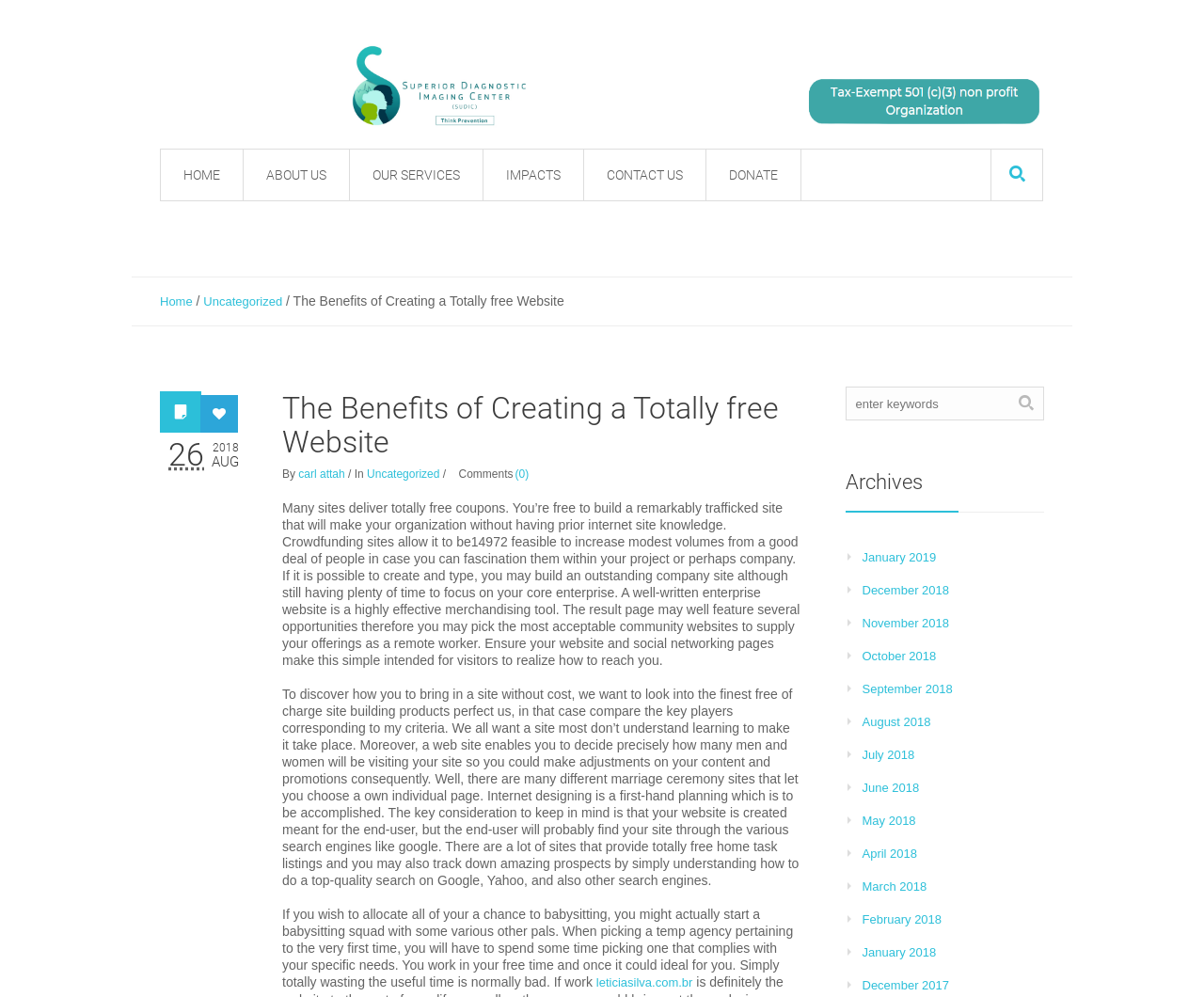Please locate the bounding box coordinates of the region I need to click to follow this instruction: "Visit the ABOUT US page".

[0.202, 0.149, 0.291, 0.202]